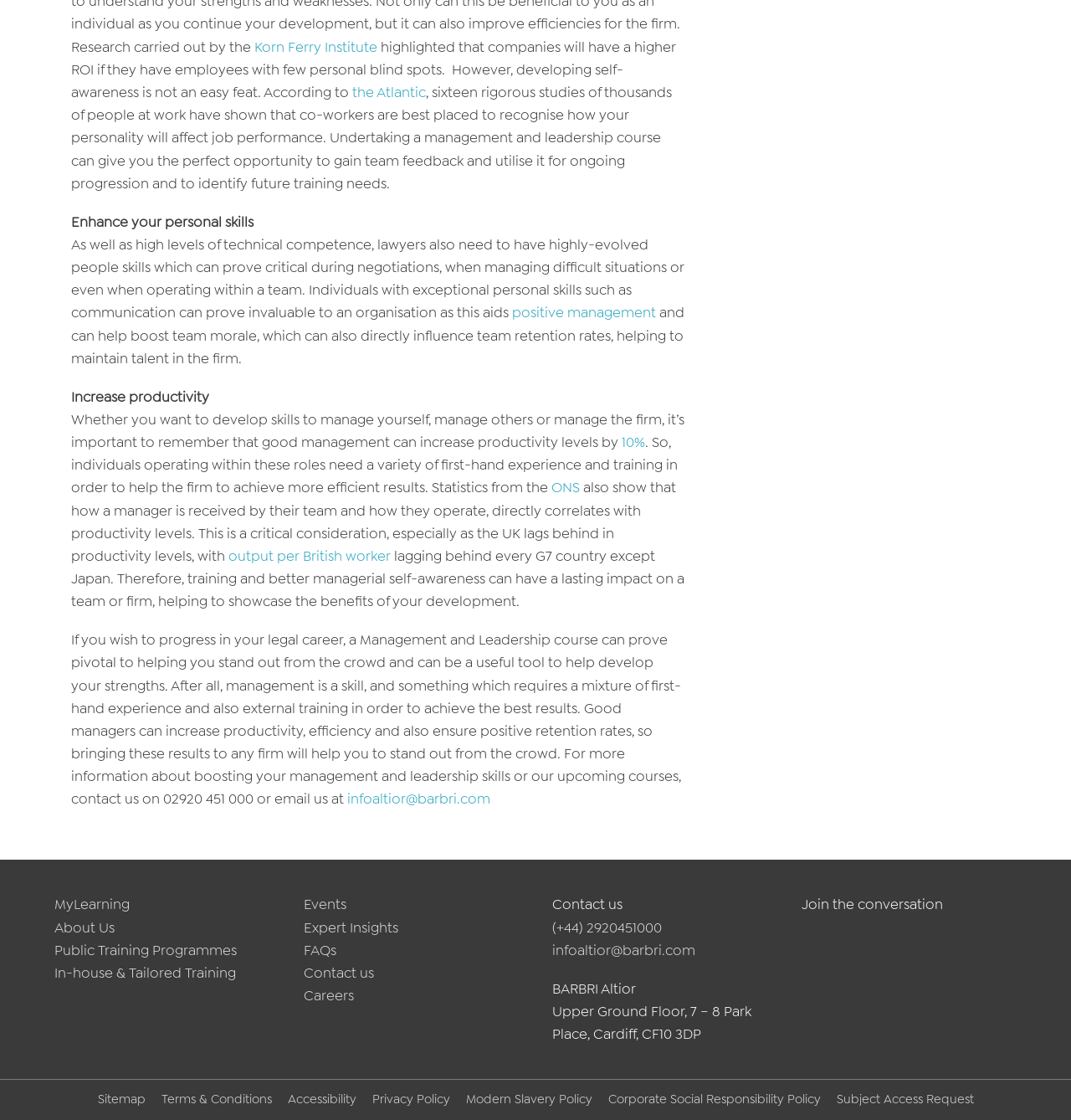Please determine the bounding box coordinates of the element's region to click for the following instruction: "Read more about 'positive management'".

[0.478, 0.271, 0.612, 0.287]